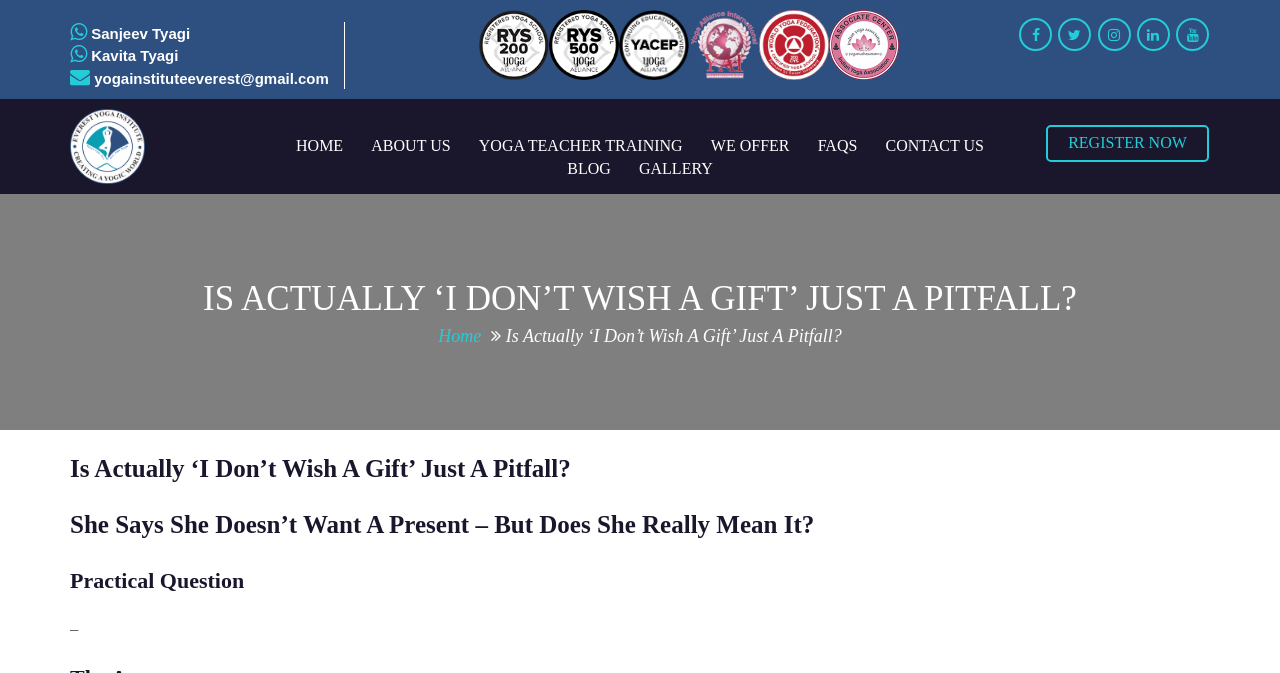What is the email address on the webpage?
Provide a fully detailed and comprehensive answer to the question.

I found the email address by looking at the static text elements on the webpage. The email address 'yogainstituteeverest@gmail.com' is located at the coordinates [0.074, 0.104, 0.257, 0.129].